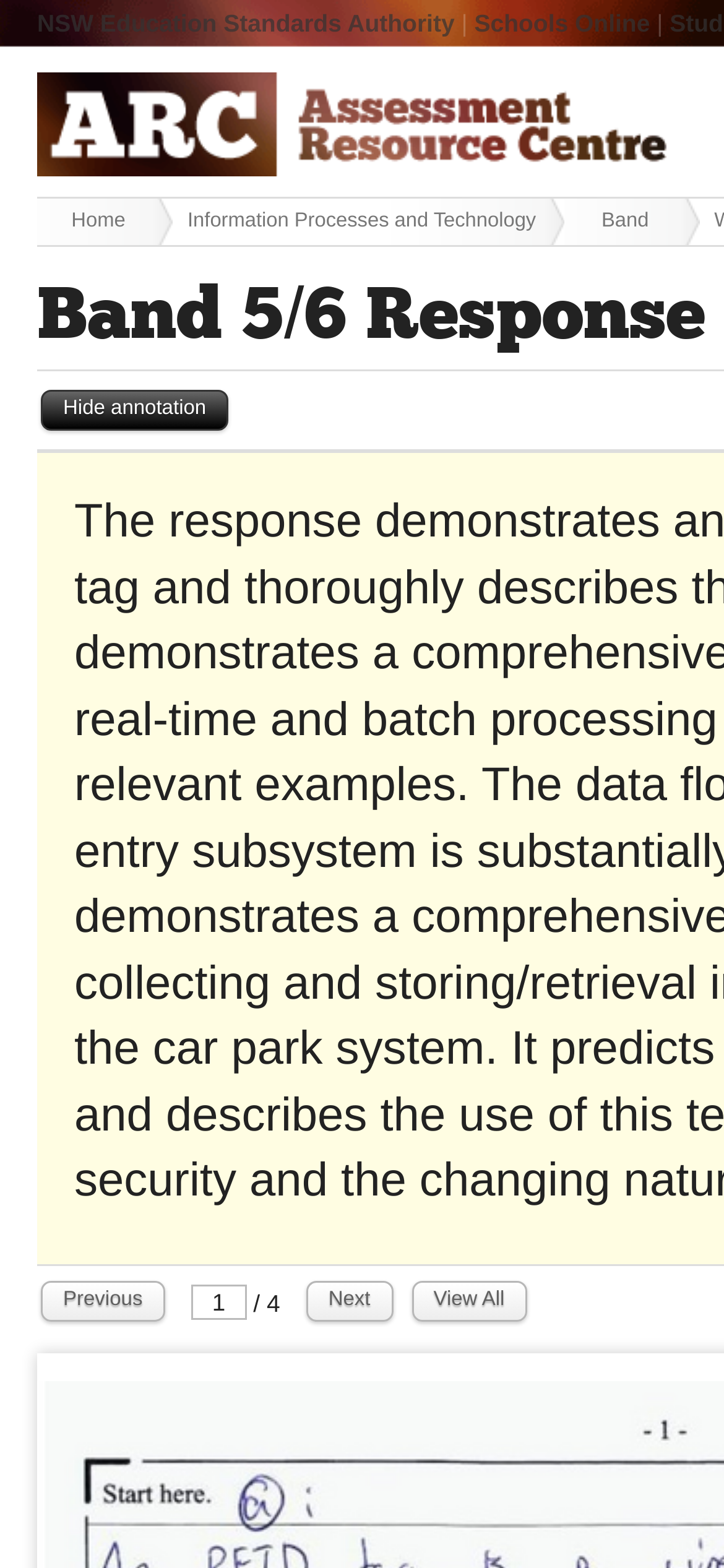Indicate the bounding box coordinates of the element that must be clicked to execute the instruction: "go to NSW Education Standards Authority". The coordinates should be given as four float numbers between 0 and 1, i.e., [left, top, right, bottom].

[0.051, 0.006, 0.628, 0.024]